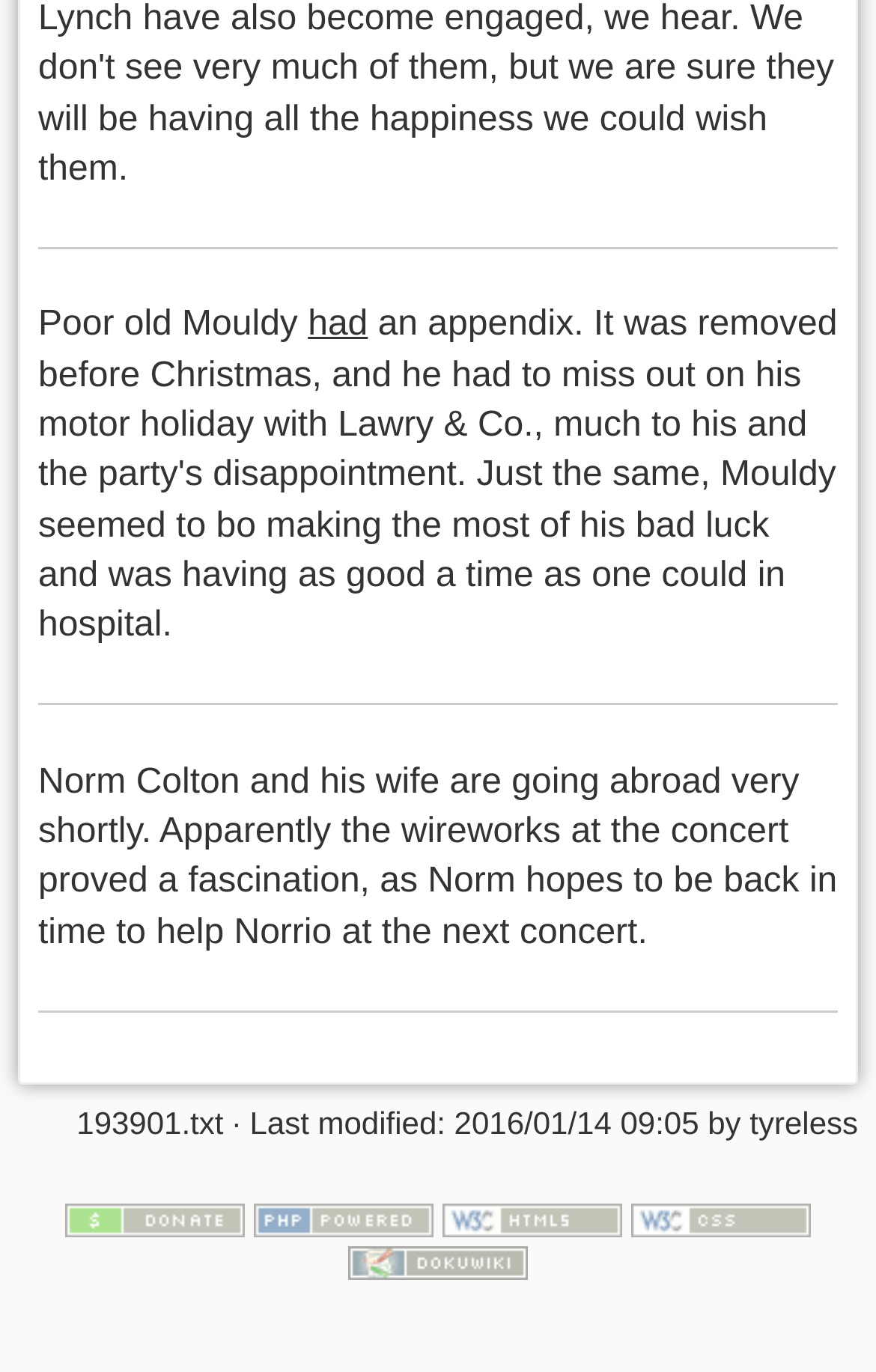Please specify the bounding box coordinates in the format (top-left x, top-left y, bottom-right x, bottom-right y), with all values as floating point numbers between 0 and 1. Identify the bounding box of the UI element described by: title="Powered by PHP"

[0.29, 0.874, 0.495, 0.9]